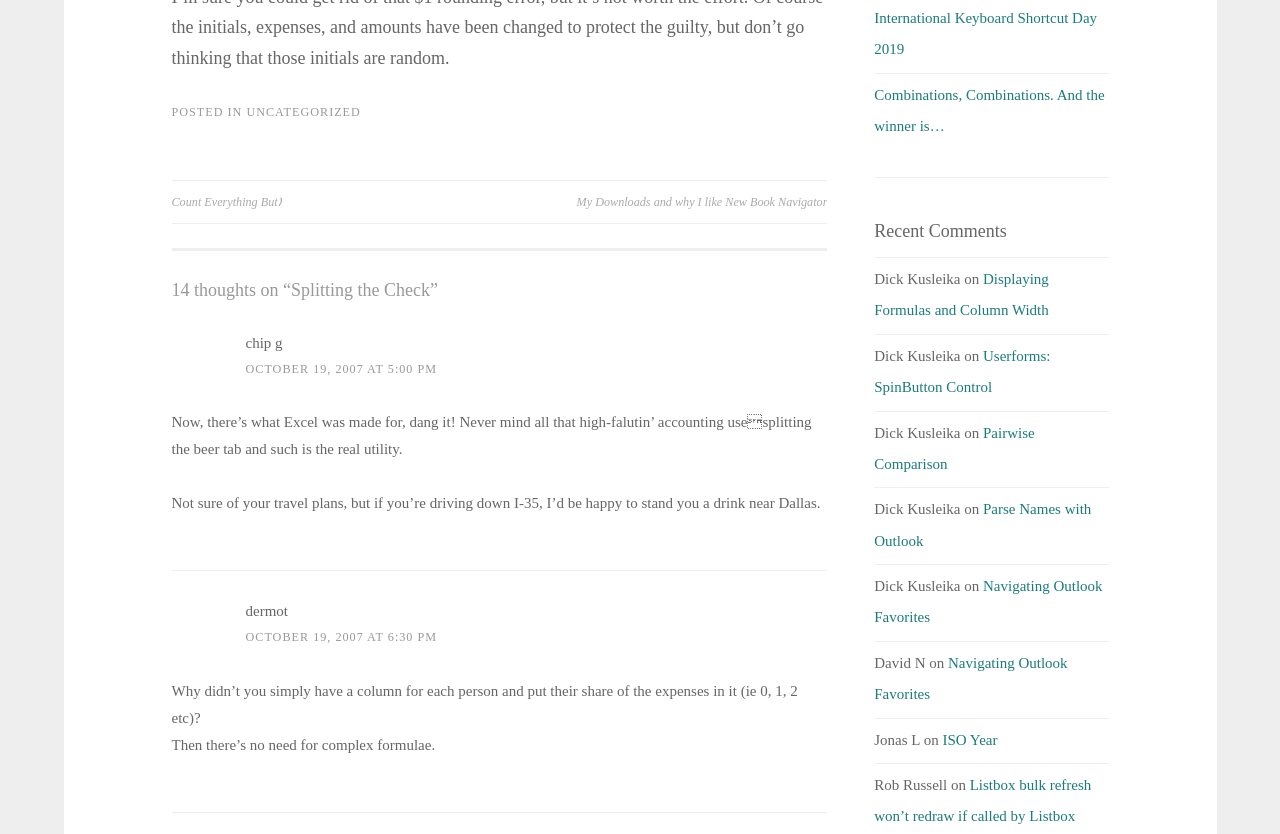Could you locate the bounding box coordinates for the section that should be clicked to accomplish this task: "Click on the 'OCTOBER 19, 2007 AT 5:00 PM' link".

[0.192, 0.434, 0.341, 0.45]